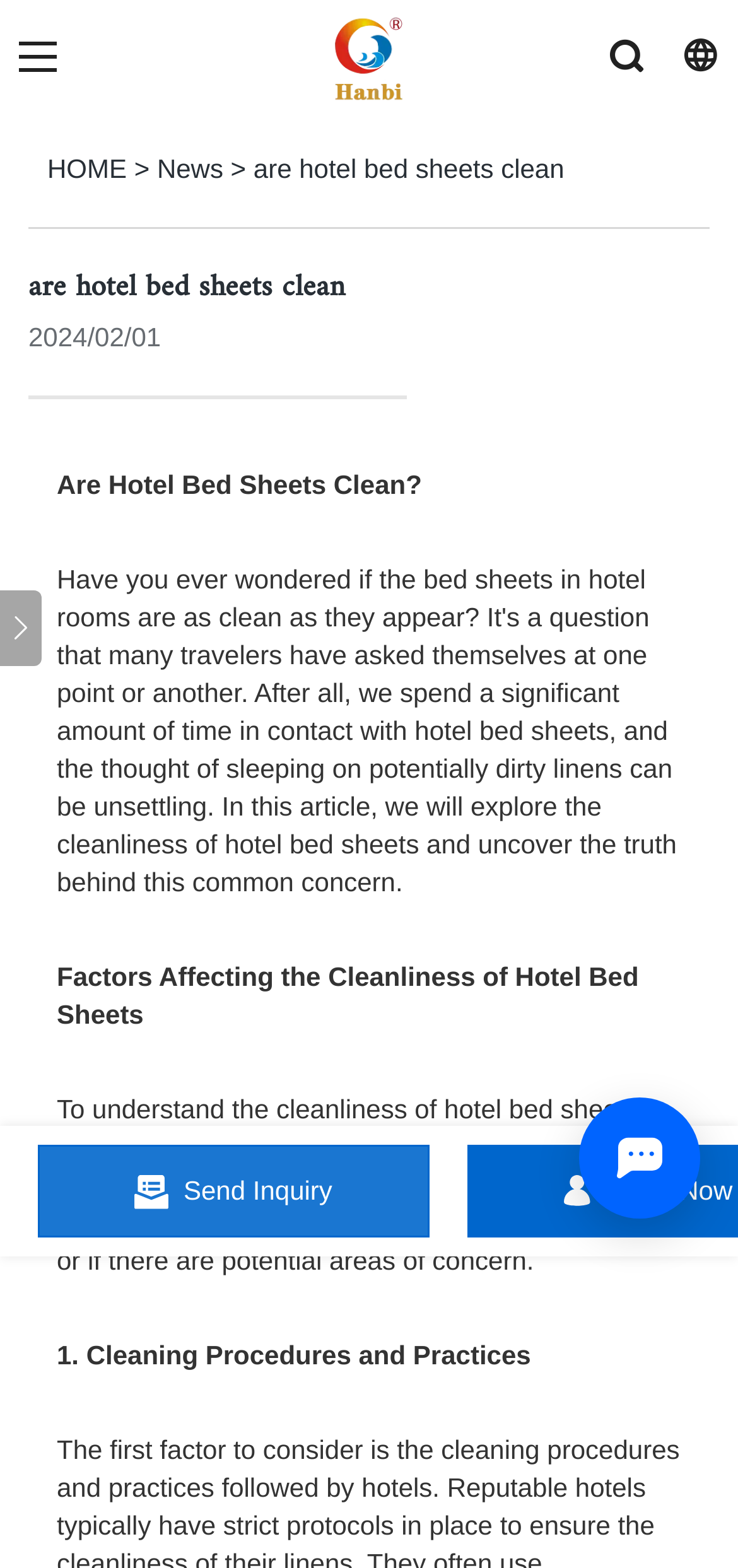What is the second factor affecting the cleanliness of hotel bed sheets?
Please provide a single word or phrase in response based on the screenshot.

Not mentioned